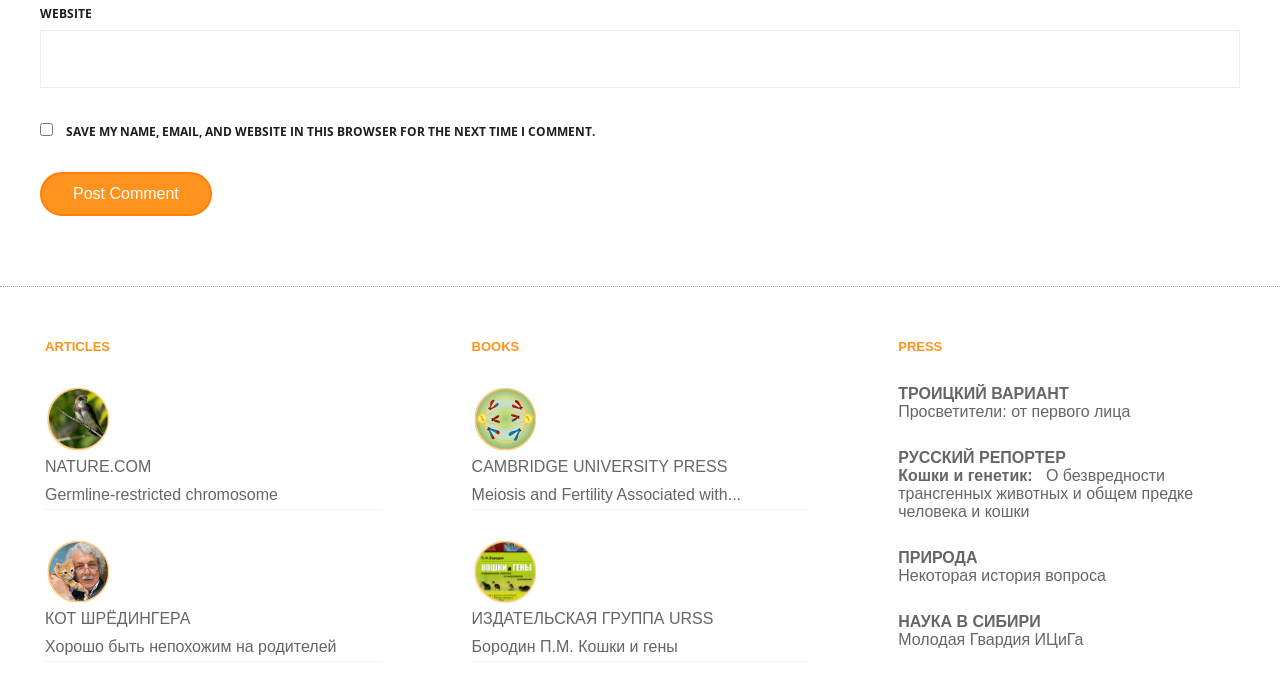Select the bounding box coordinates of the element I need to click to carry out the following instruction: "View book about meiosis".

[0.368, 0.57, 0.631, 0.743]